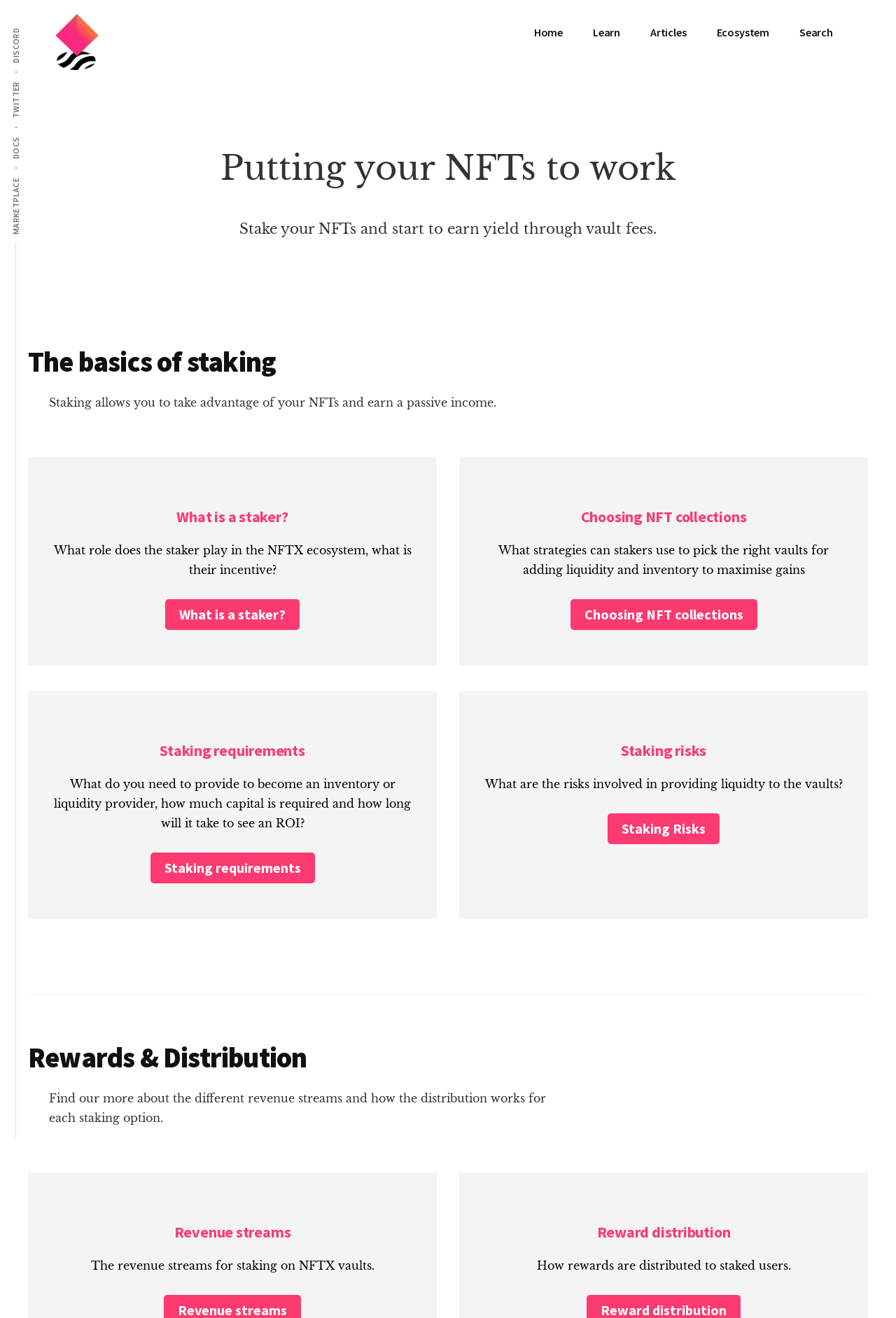Provide the bounding box coordinates for the area that should be clicked to complete the instruction: "Check 'Staking Risks'".

[0.678, 0.617, 0.803, 0.641]